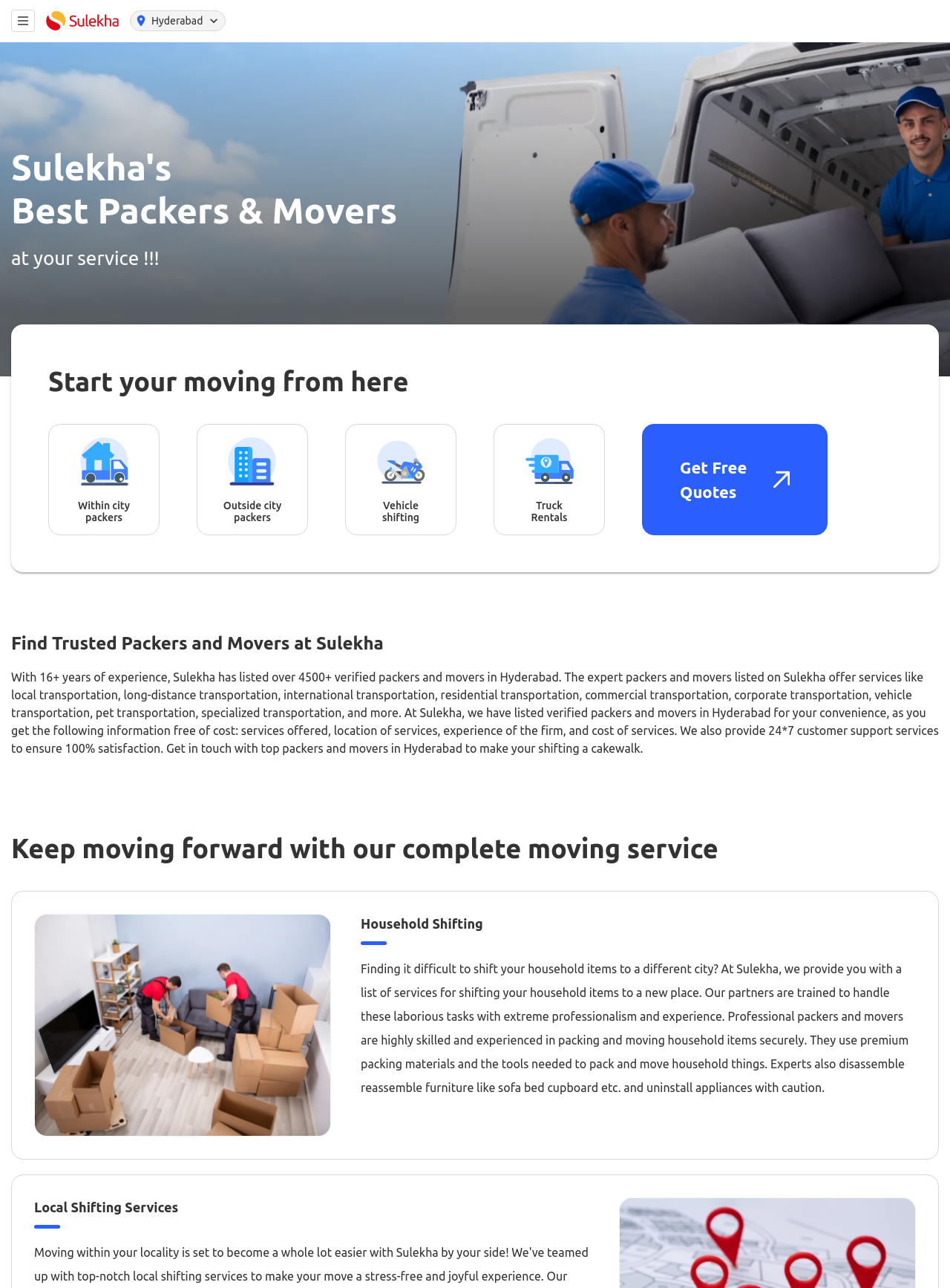What are the three types of packers and movers services mentioned on the webpage?
Give a detailed and exhaustive answer to the question.

These services are mentioned in the section 'Start your moving from here' with corresponding images. The services are listed as 'Within city packers', 'Outside city packers', and 'Vehicle shifting'.